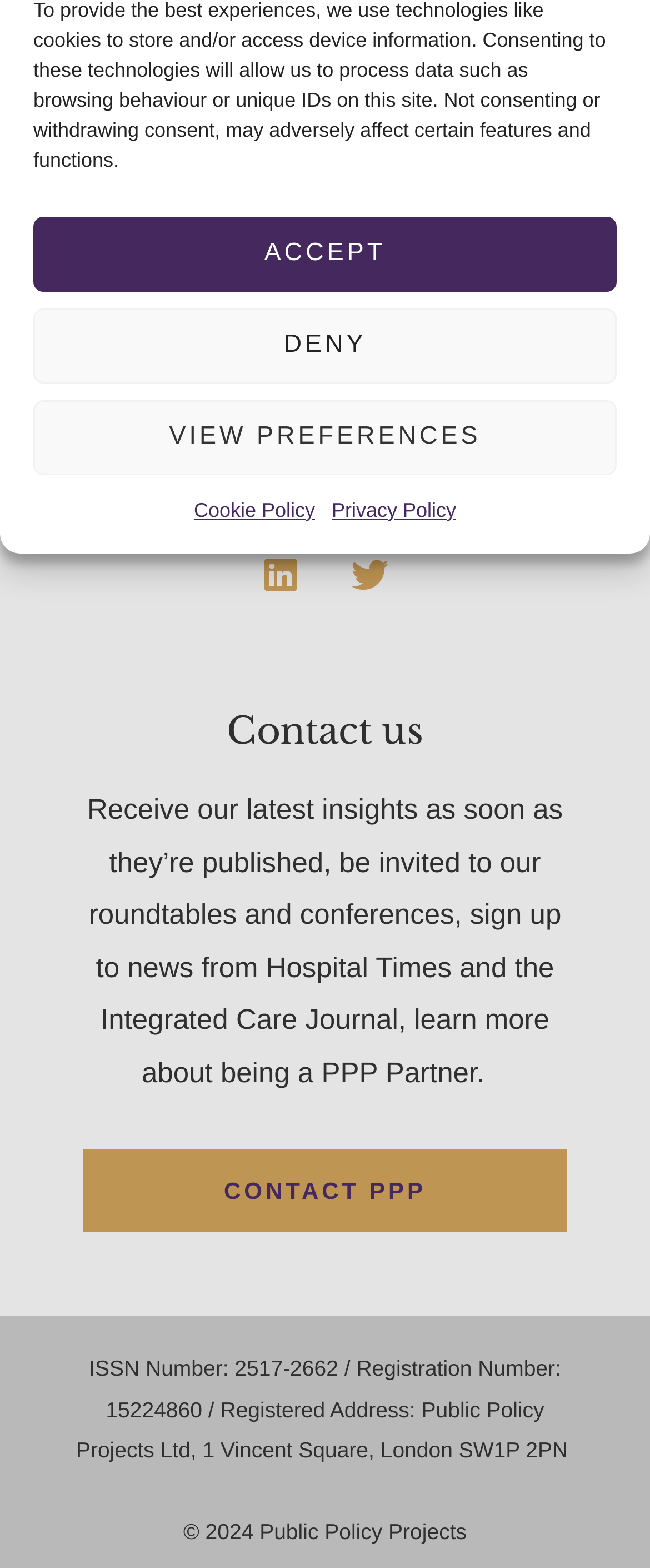Given the description "0844 815 0525", determine the bounding box of the corresponding UI element.

[0.128, 0.121, 0.872, 0.154]